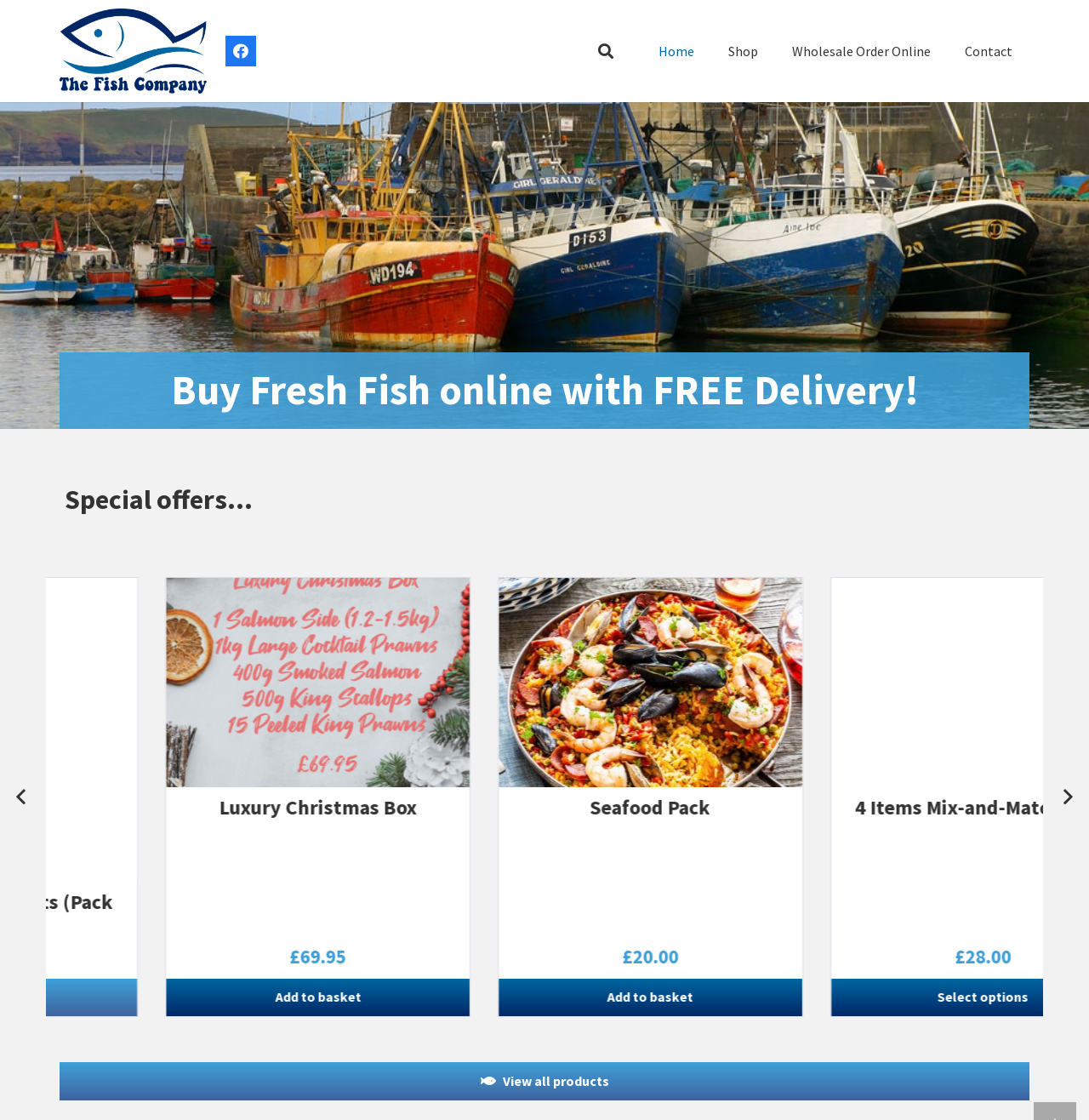Based on the image, please elaborate on the answer to the following question:
What is the function of the button on the top right corner?

I found a button element on the top right corner with the text 'Close' and its bounding box coordinates are [0.568, 0.032, 0.597, 0.059].